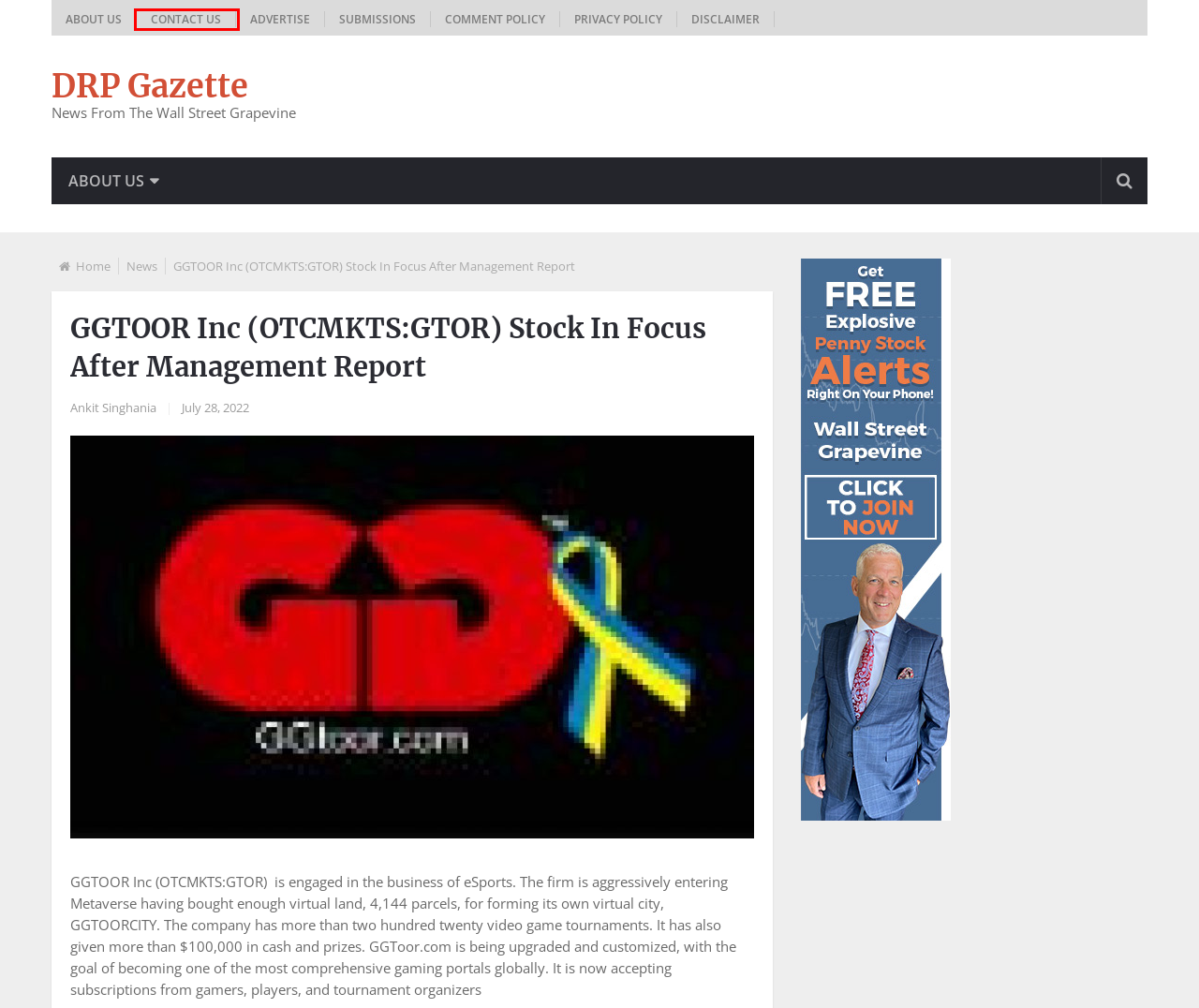Given a webpage screenshot with a red bounding box around a UI element, choose the webpage description that best matches the new webpage after clicking the element within the bounding box. Here are the candidates:
A. Contact Us - DRP Gazette
B. Submissions - DRP Gazette
C. News Archives - DRP Gazette
D. Ankit Singhania, Author at DRP Gazette
E. DRP Gazette - News From The Wall Street Grapevine
F. Comment Policy - DRP Gazette
G. About Us - DRP Gazette
H. Disclaimer - DRP Gazette

A